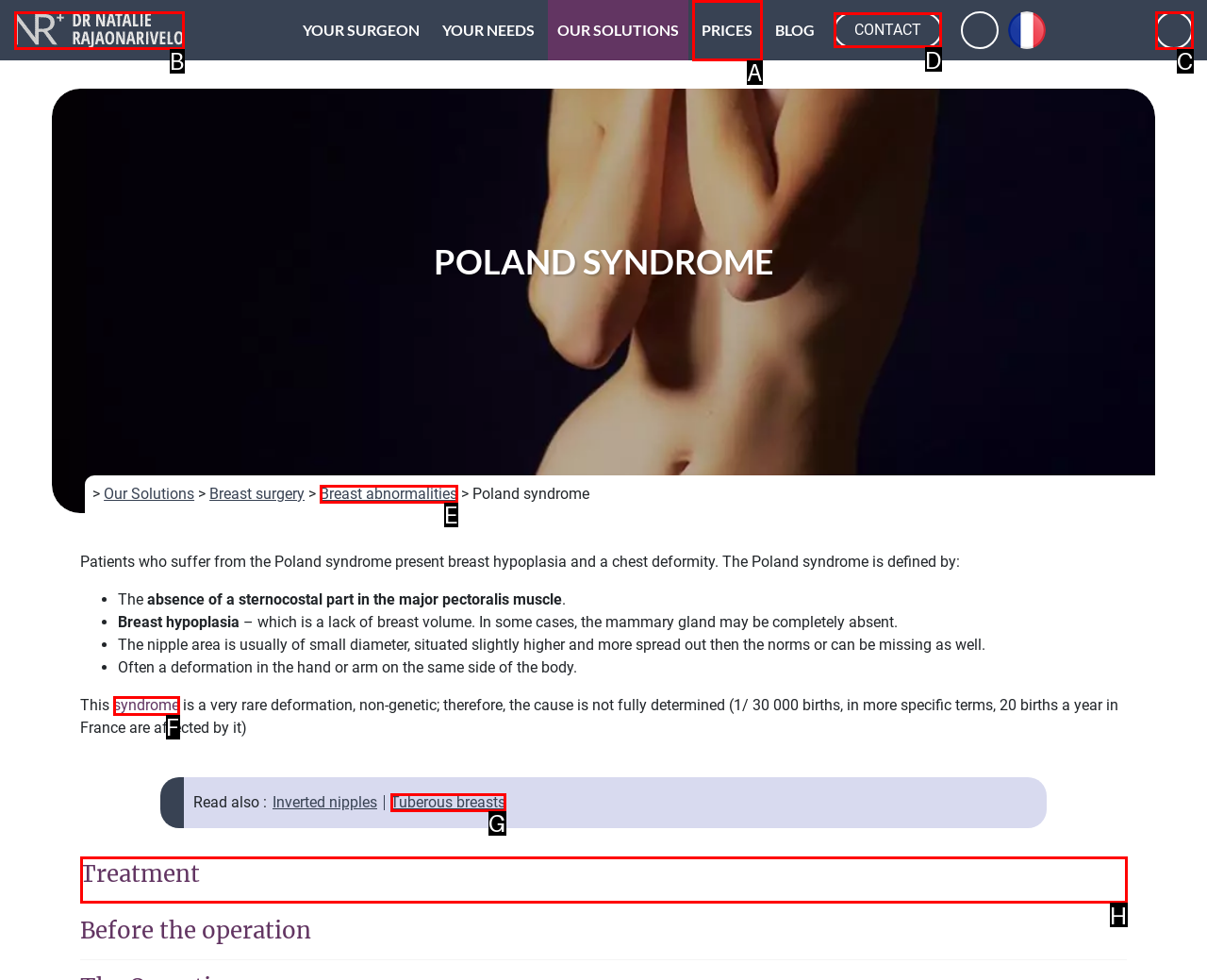Determine the right option to click to perform this task: Click the 'CONTACT' link
Answer with the correct letter from the given choices directly.

D